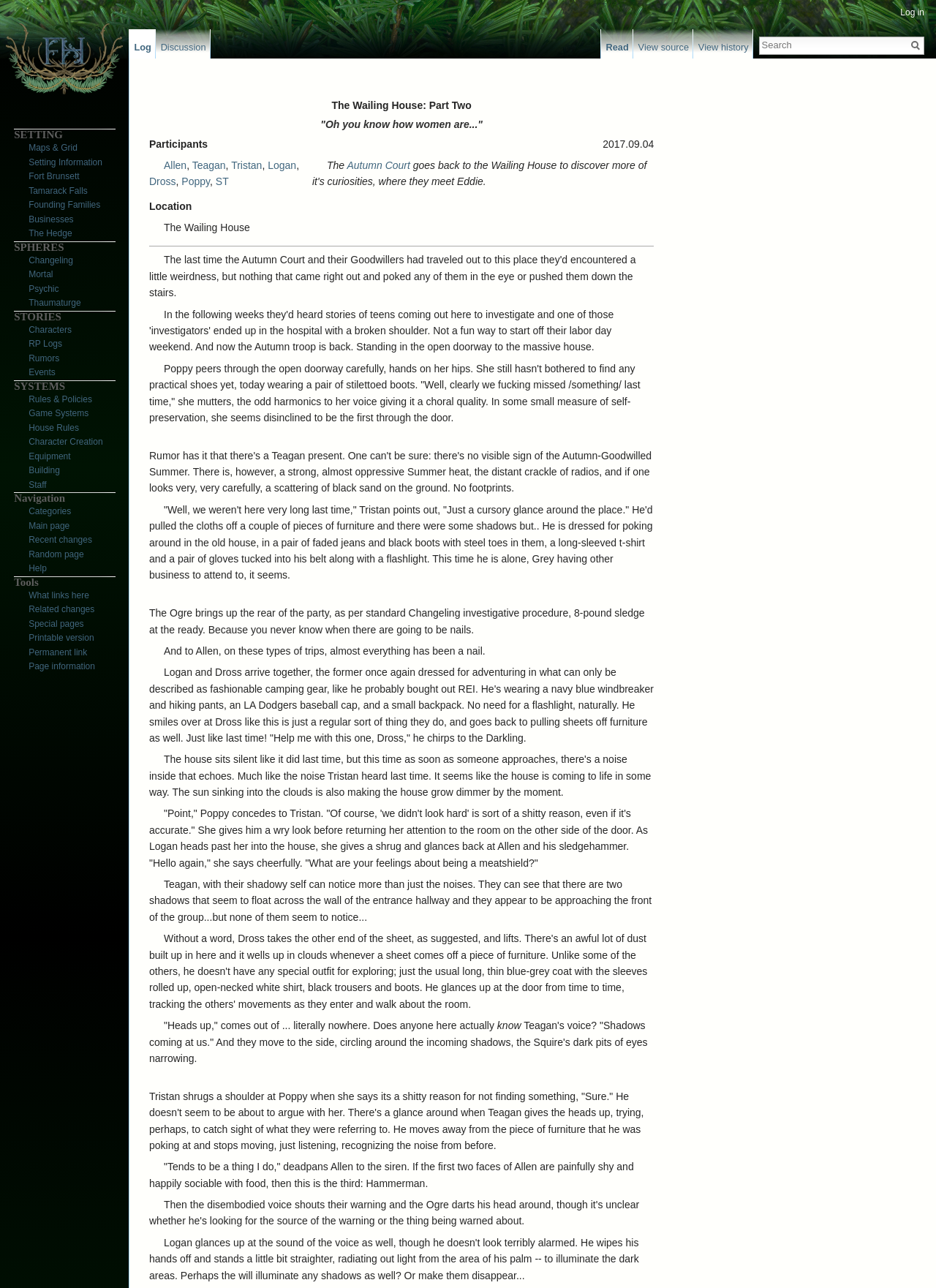Give a one-word or phrase response to the following question: How many participants are there in the story?

8